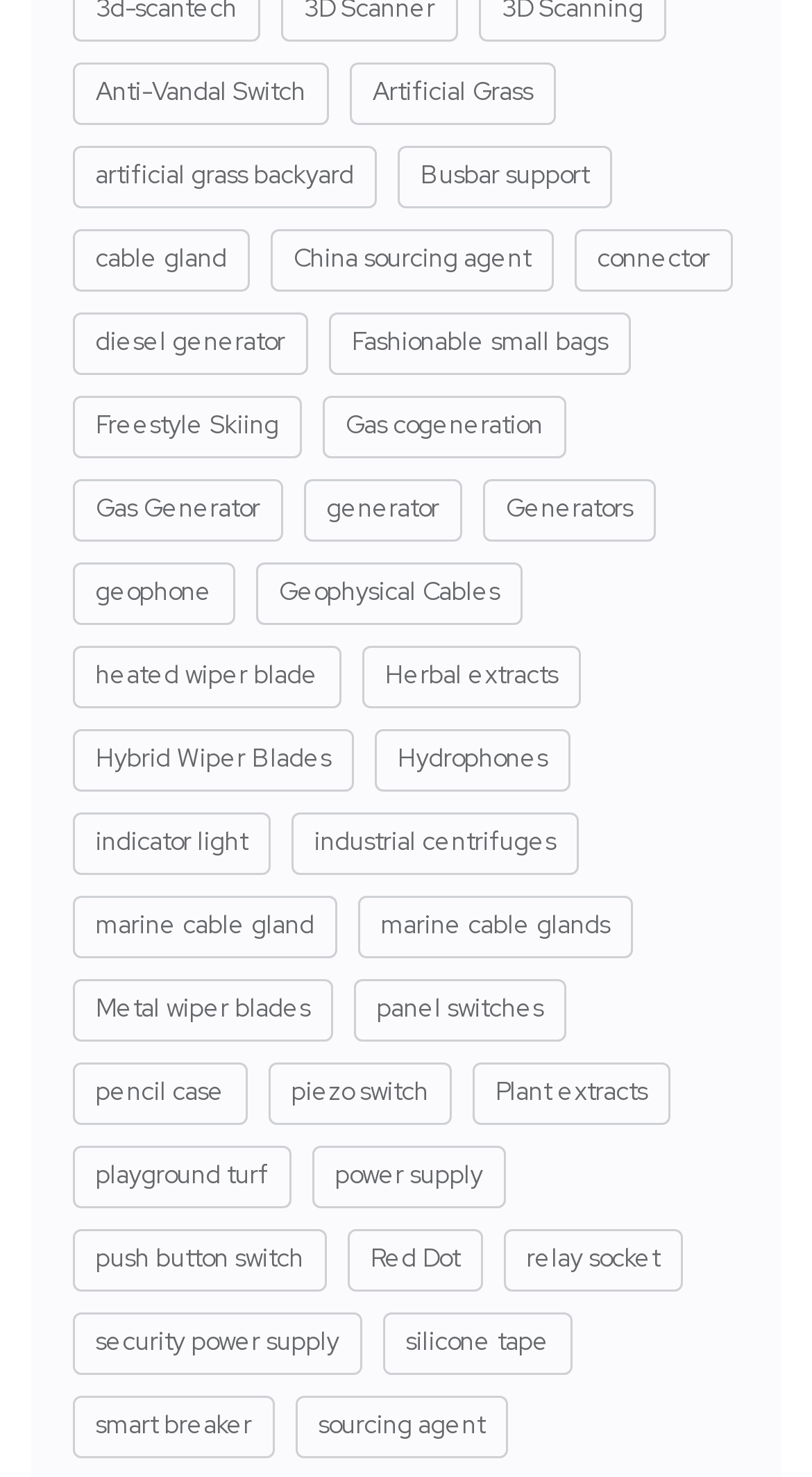Locate the bounding box coordinates of the area you need to click to fulfill this instruction: 'Learn about diesel generator'. The coordinates must be in the form of four float numbers ranging from 0 to 1: [left, top, right, bottom].

[0.09, 0.212, 0.379, 0.254]